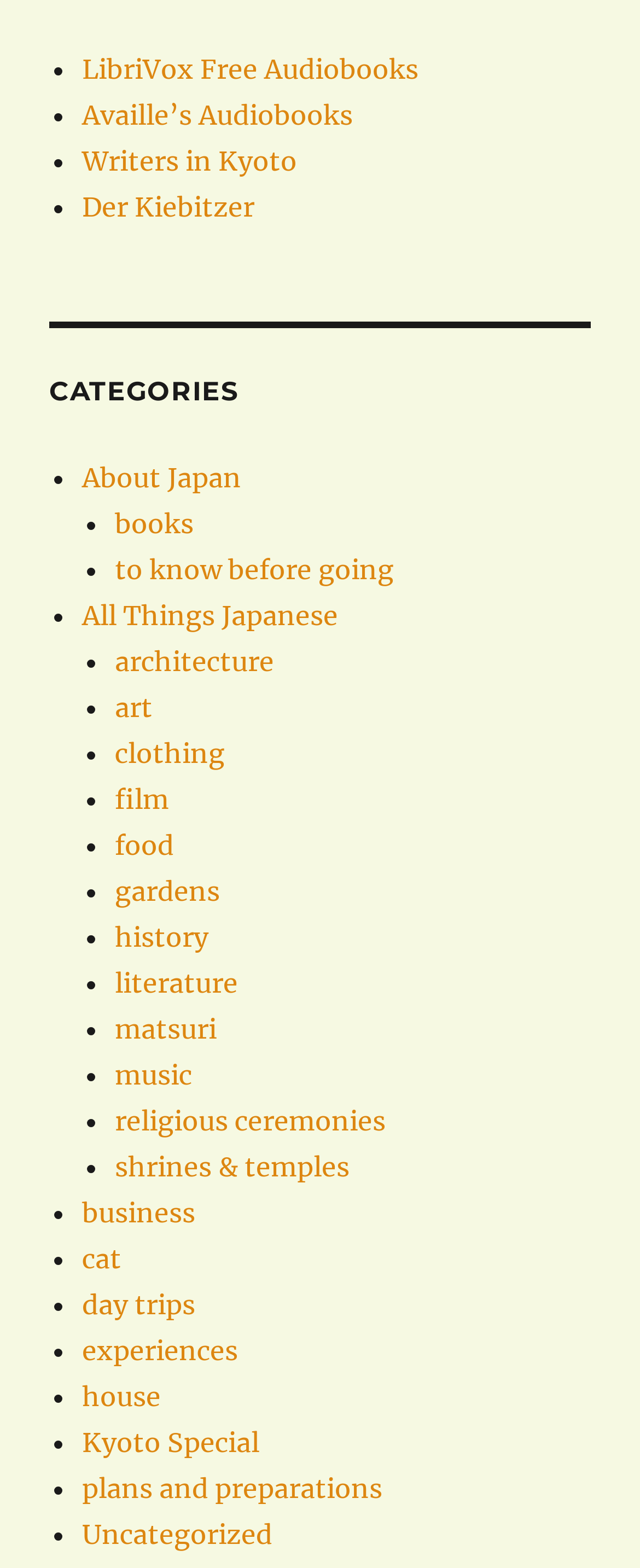Indicate the bounding box coordinates of the clickable region to achieve the following instruction: "Explore 'food' category."

[0.179, 0.529, 0.272, 0.549]